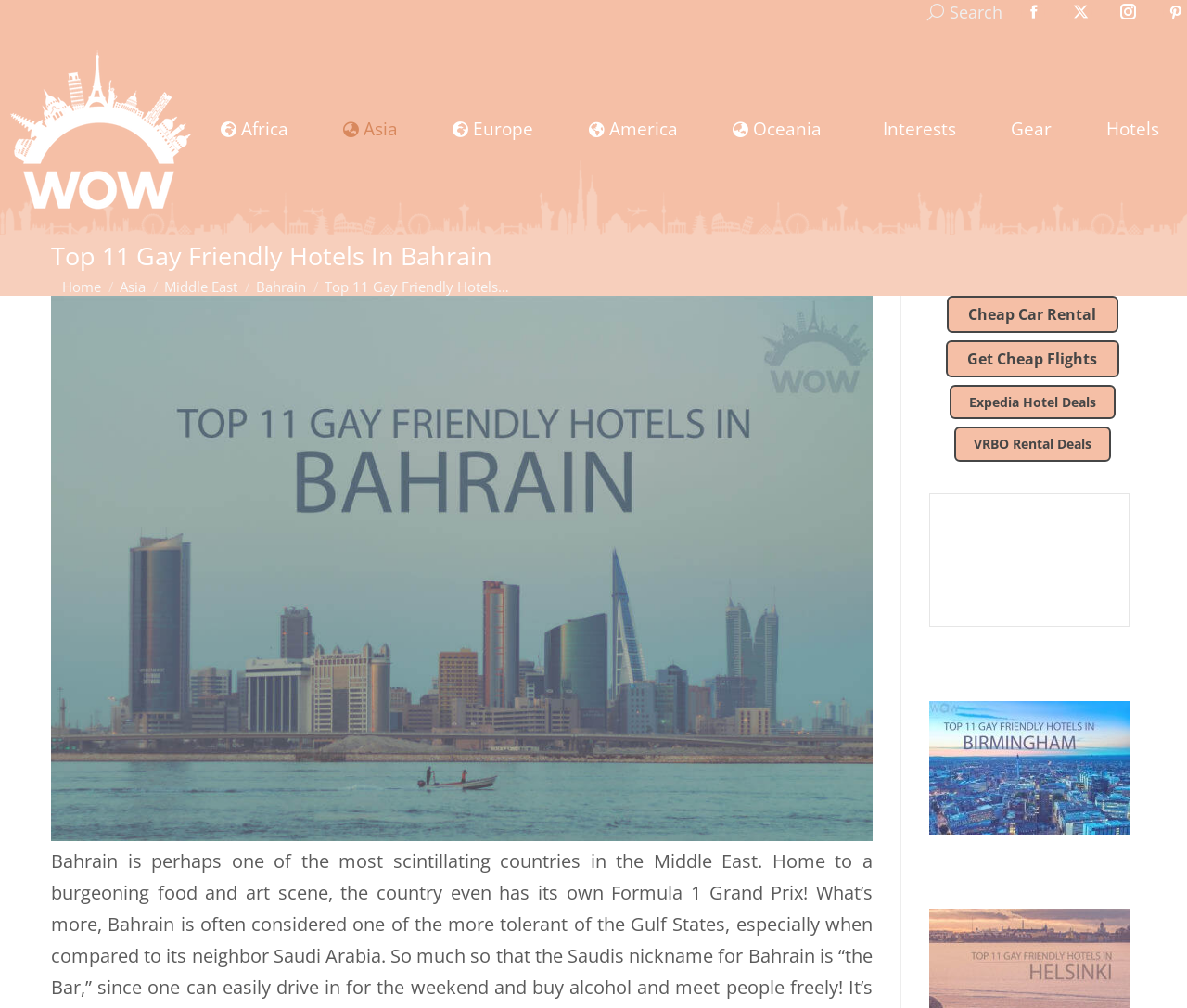Please provide a detailed answer to the question below based on the screenshot: 
What is the theme of the webpage?

I read the meta description and the content of the webpage, which suggests that the webpage is about gay-friendly hotels in Bahrain, so the theme of the webpage is gay travel.